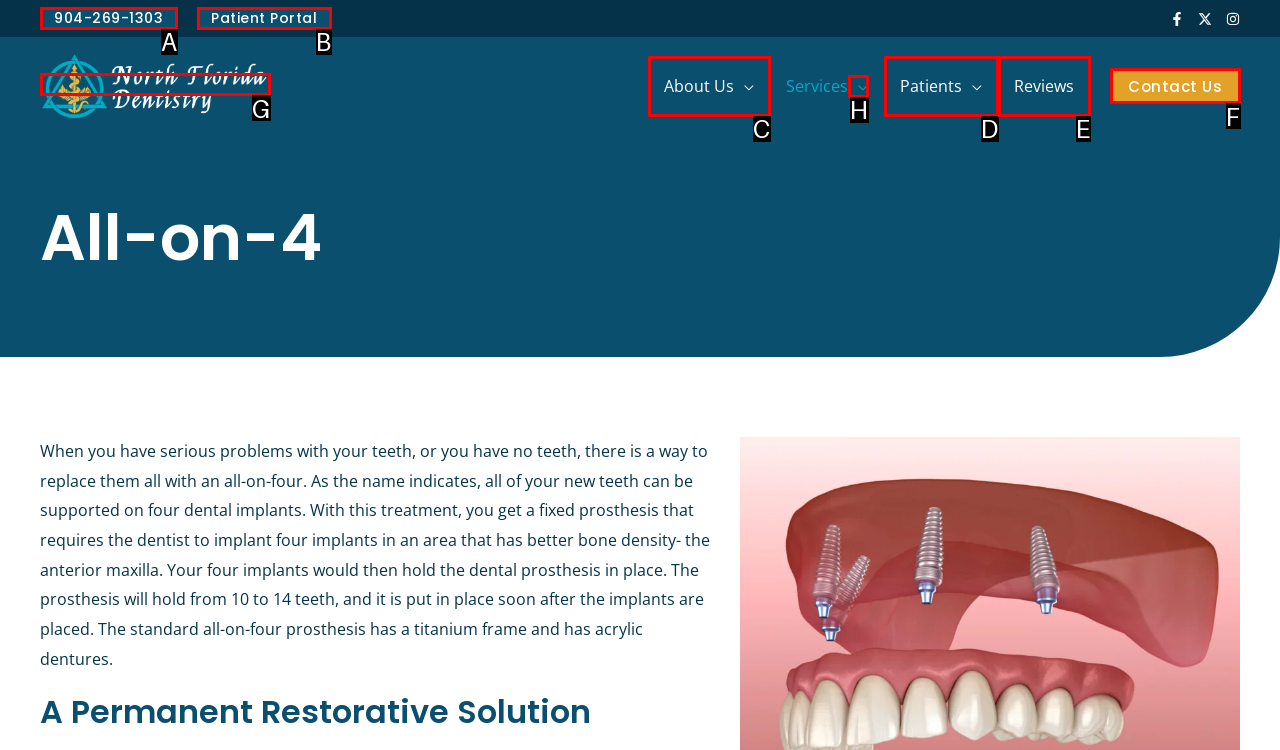Assess the description: Contact Us and select the option that matches. Provide the letter of the chosen option directly from the given choices.

F